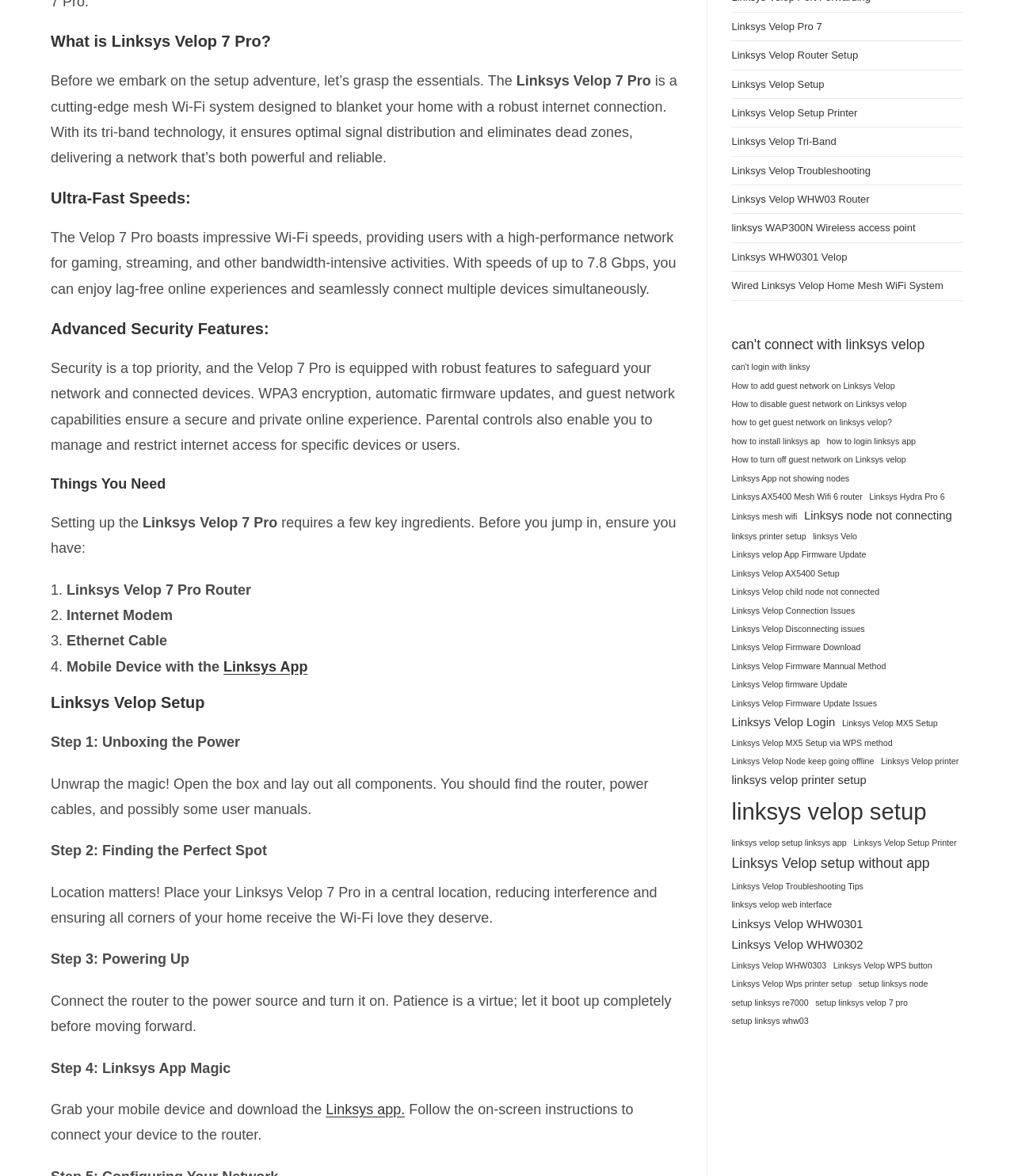Using the element description: "Linksys Velop AX5400 Setup", determine the bounding box coordinates. The coordinates should be in the format [left, top, right, bottom], with values between 0 and 1.

[0.721, 0.481, 0.828, 0.494]